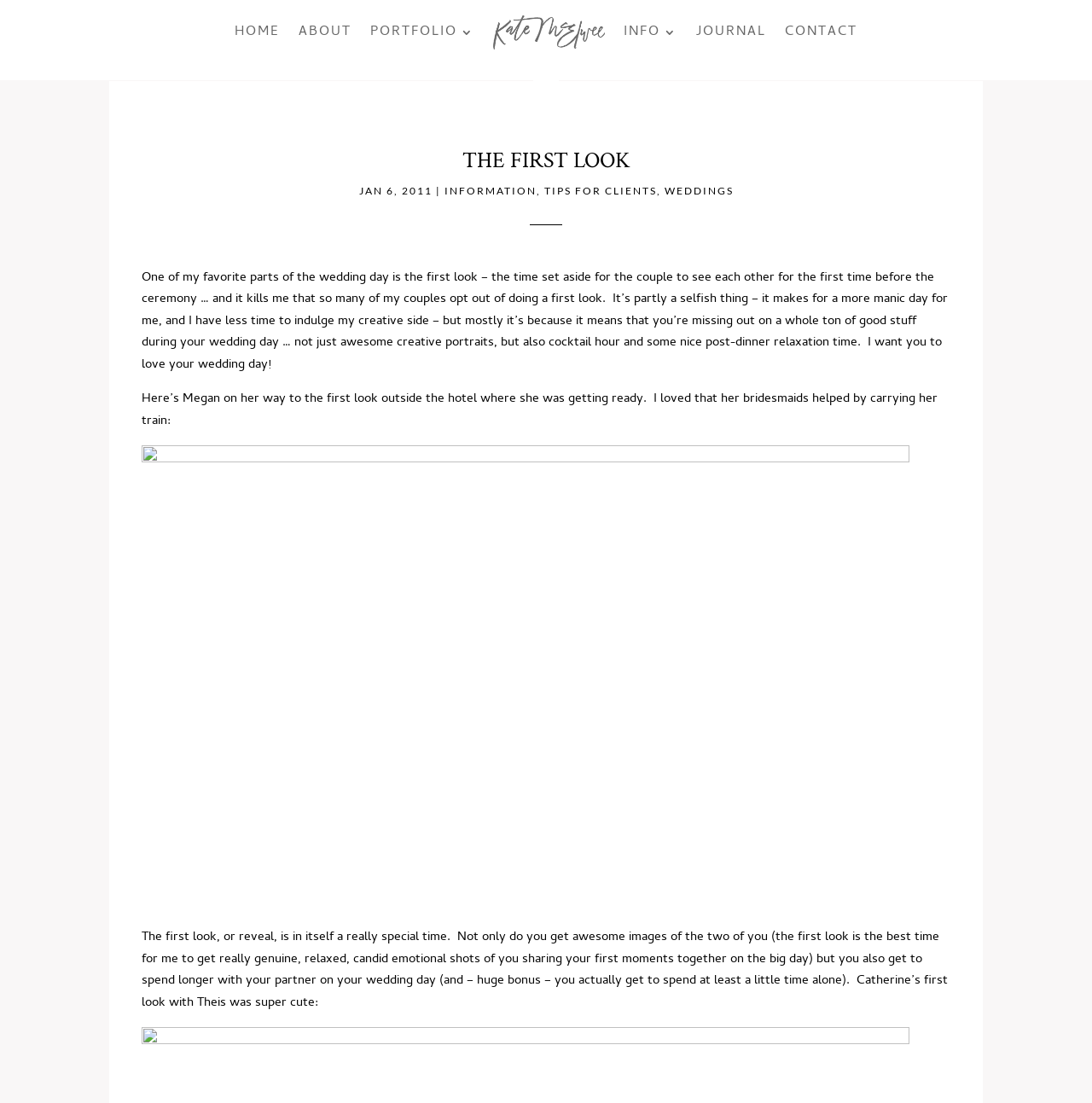Locate the bounding box of the UI element described by: "Portfolio" in the given webpage screenshot.

[0.339, 0.0, 0.434, 0.059]